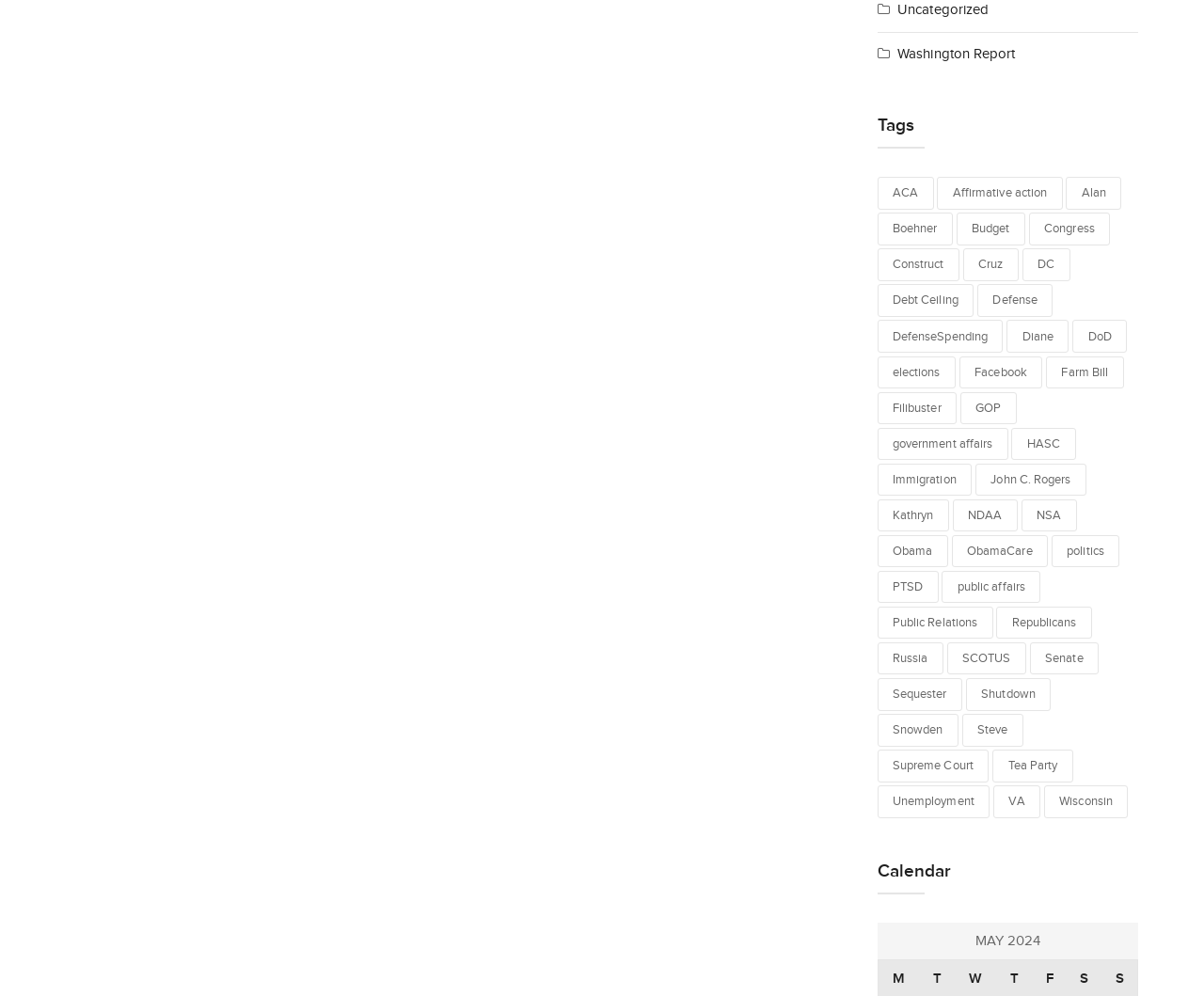Please locate the bounding box coordinates of the element that needs to be clicked to achieve the following instruction: "Explore the 'Congress' topic". The coordinates should be four float numbers between 0 and 1, i.e., [left, top, right, bottom].

[0.854, 0.214, 0.922, 0.246]